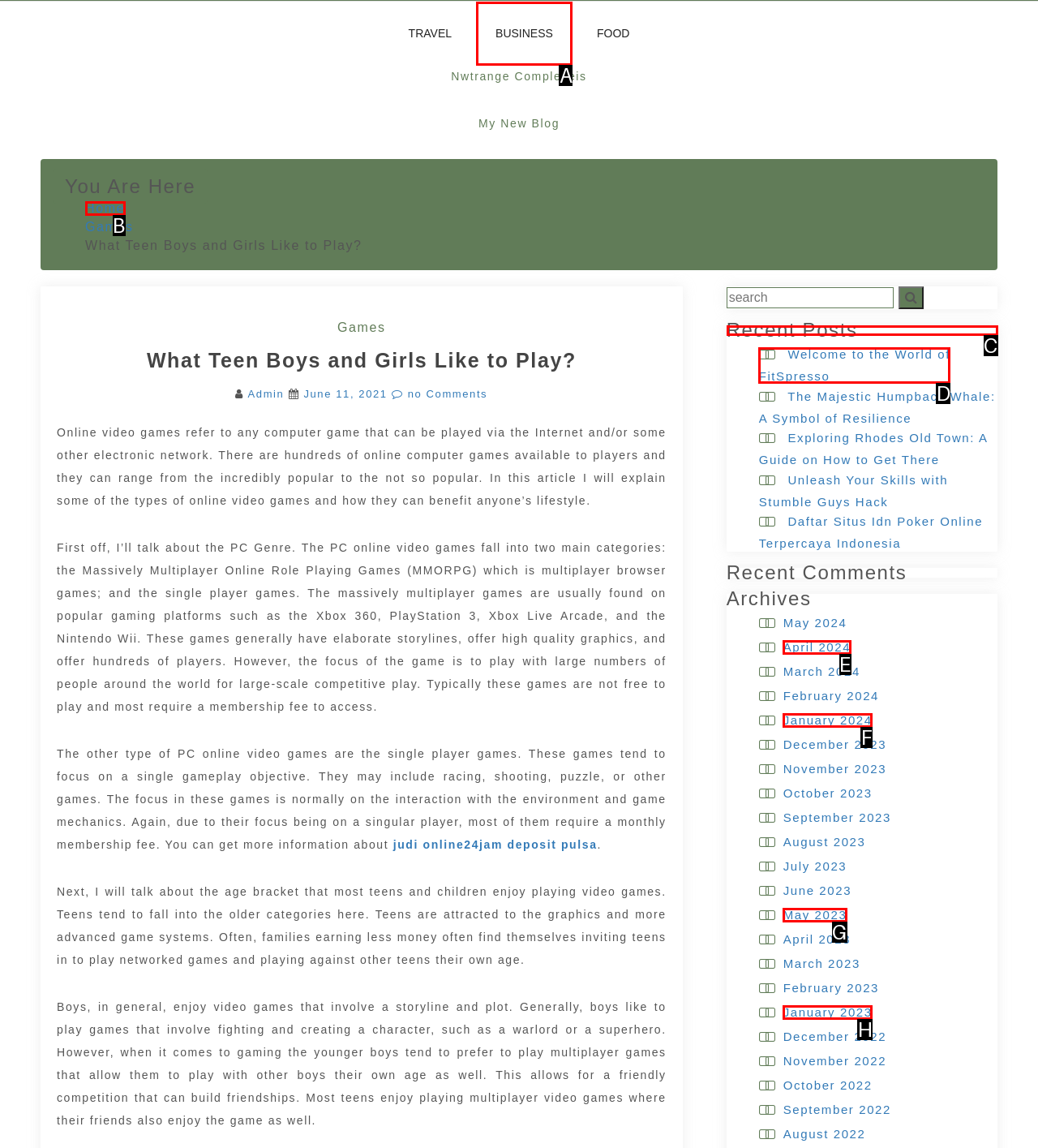Which letter corresponds to the correct option to complete the task: View the 'Recent Posts'?
Answer with the letter of the chosen UI element.

C